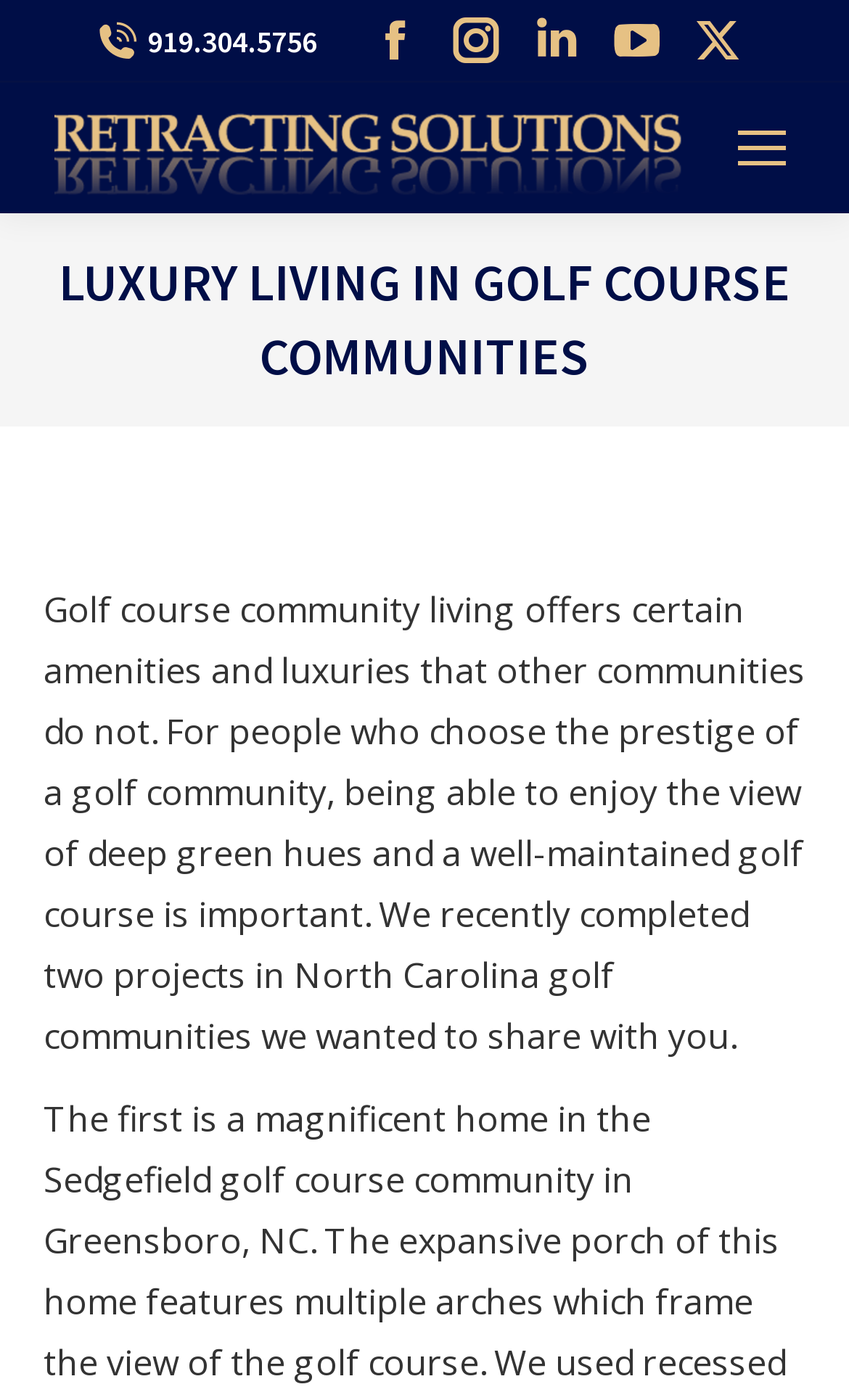Identify the bounding box of the UI element that matches this description: "aria-label="Mobile menu icon"".

[0.846, 0.075, 0.949, 0.137]